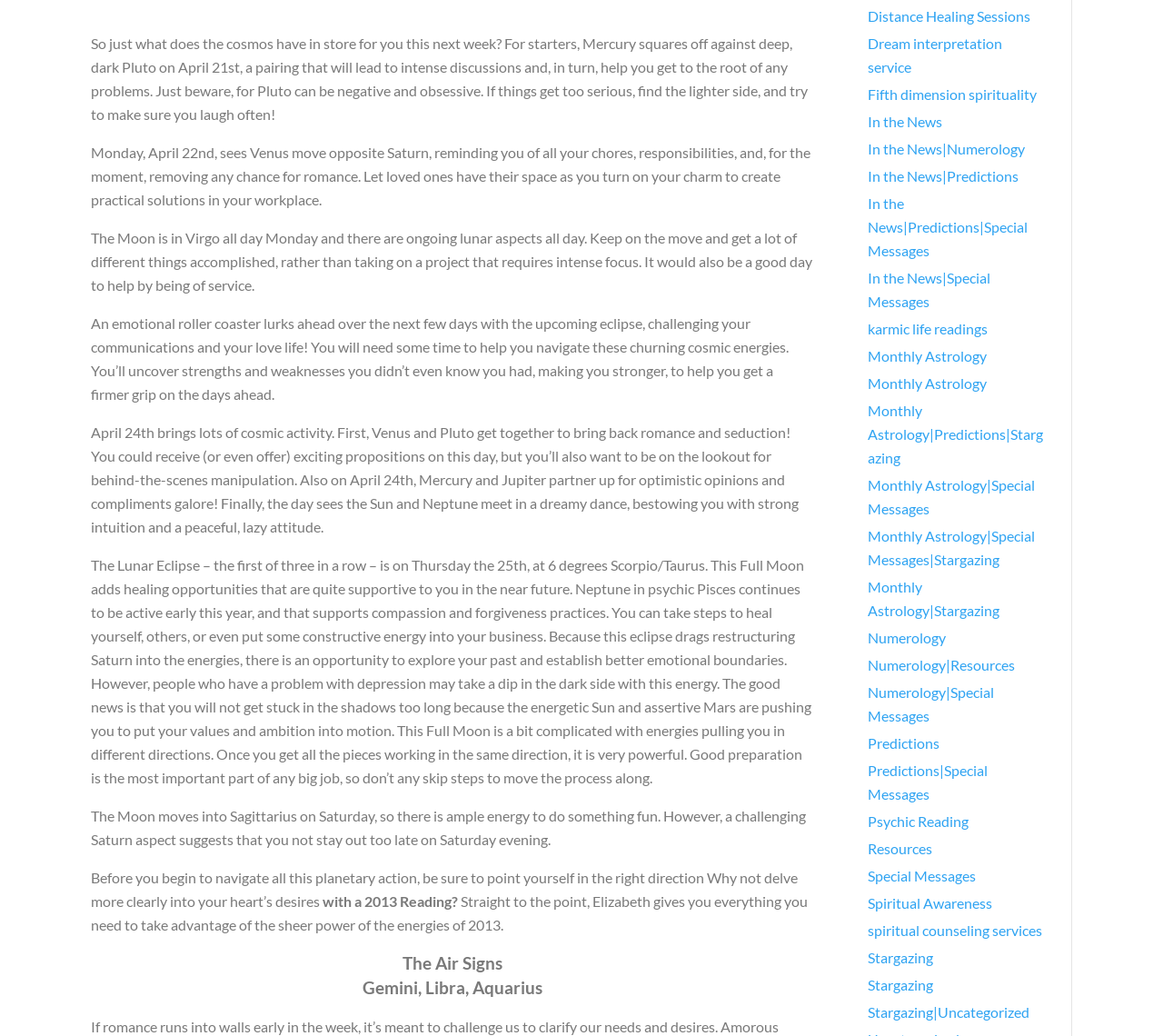Please determine the bounding box of the UI element that matches this description: Numerology|Resources. The coordinates should be given as (top-left x, top-left y, bottom-right x, bottom-right y), with all values between 0 and 1.

[0.746, 0.633, 0.872, 0.659]